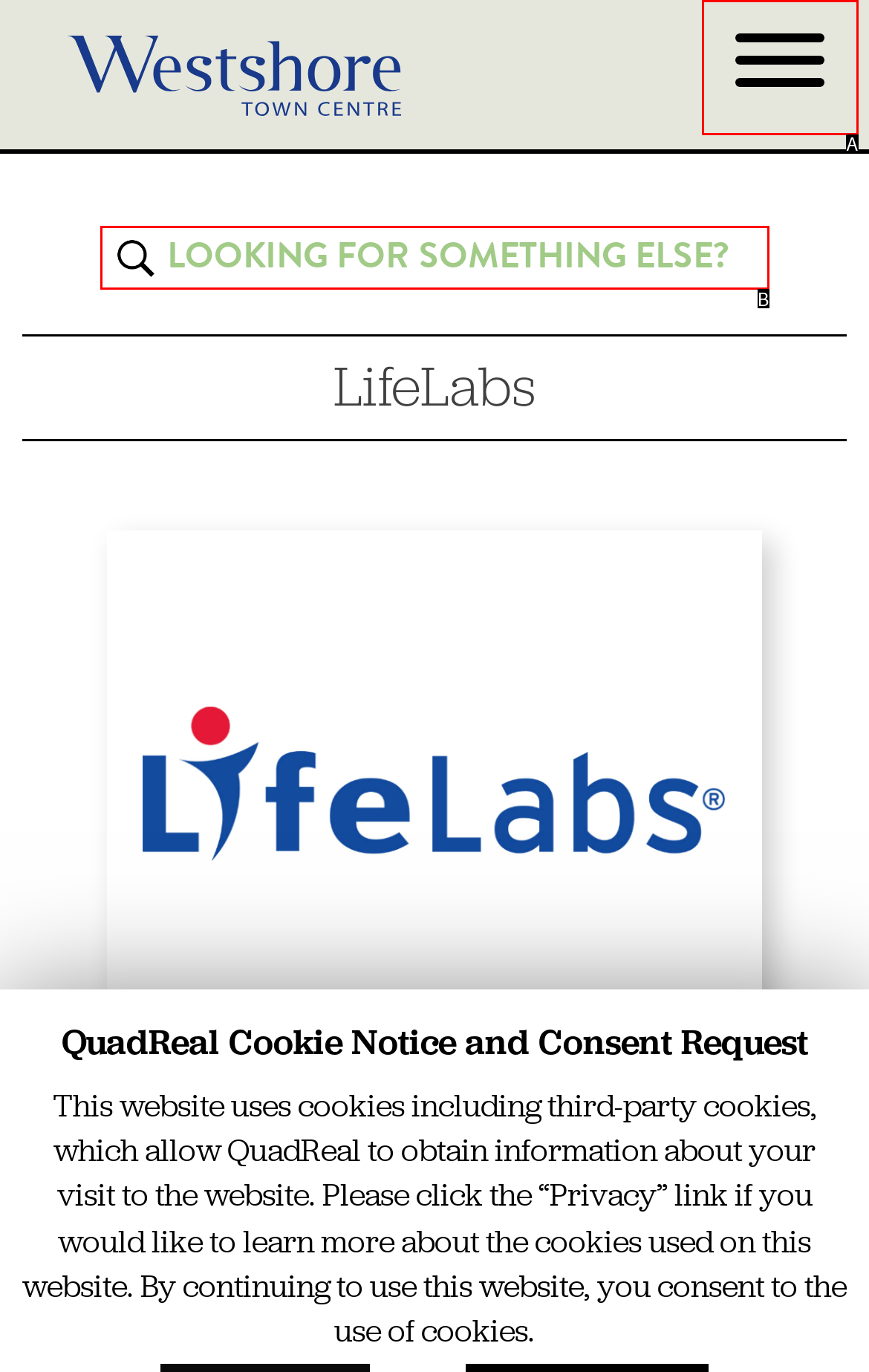Using the provided description: aria-label="Submit", select the HTML element that corresponds to it. Indicate your choice with the option's letter.

None